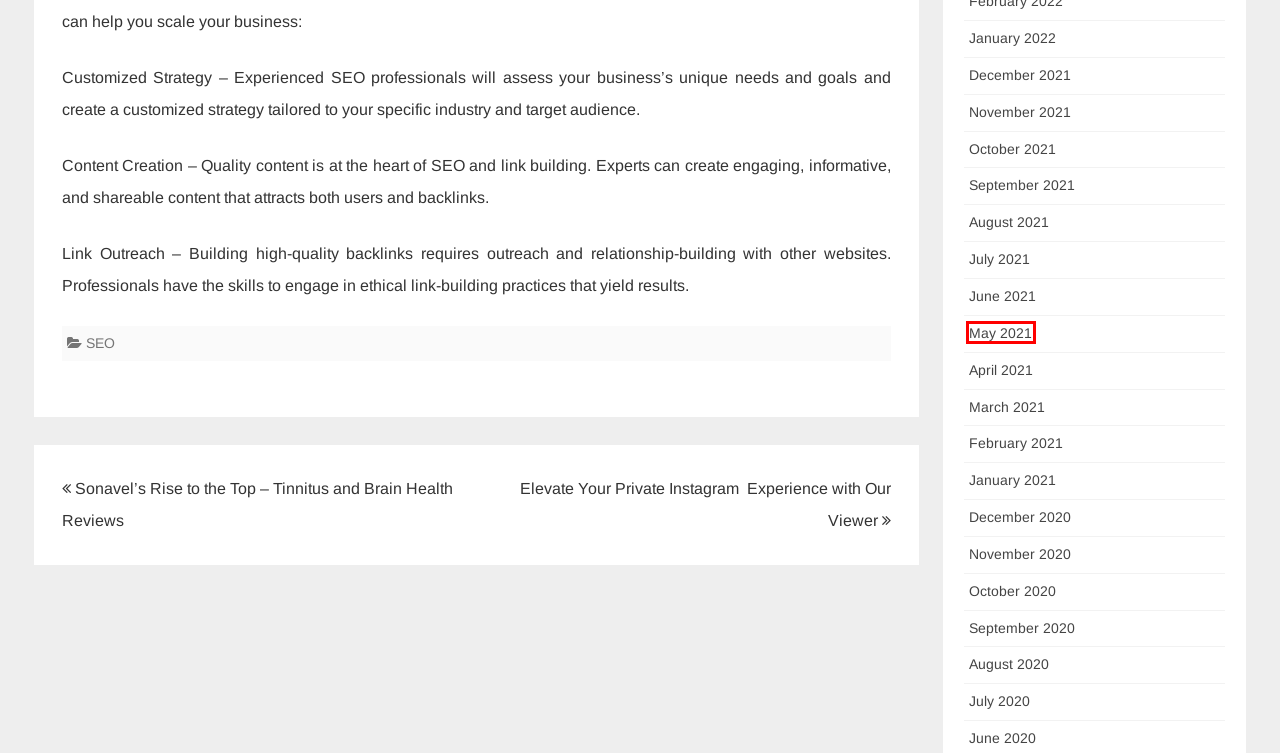You are given a screenshot of a webpage with a red rectangle bounding box around a UI element. Select the webpage description that best matches the new webpage after clicking the element in the bounding box. Here are the candidates:
A. August 2020 – Columb Hotel
B. March 2021 – Columb Hotel
C. July 2020 – Columb Hotel
D. May 2021 – Columb Hotel
E. November 2021 – Columb Hotel
F. July 2021 – Columb Hotel
G. Elevate Your Private Instagram  Experience with Our Viewer – Columb Hotel
H. December 2020 – Columb Hotel

D